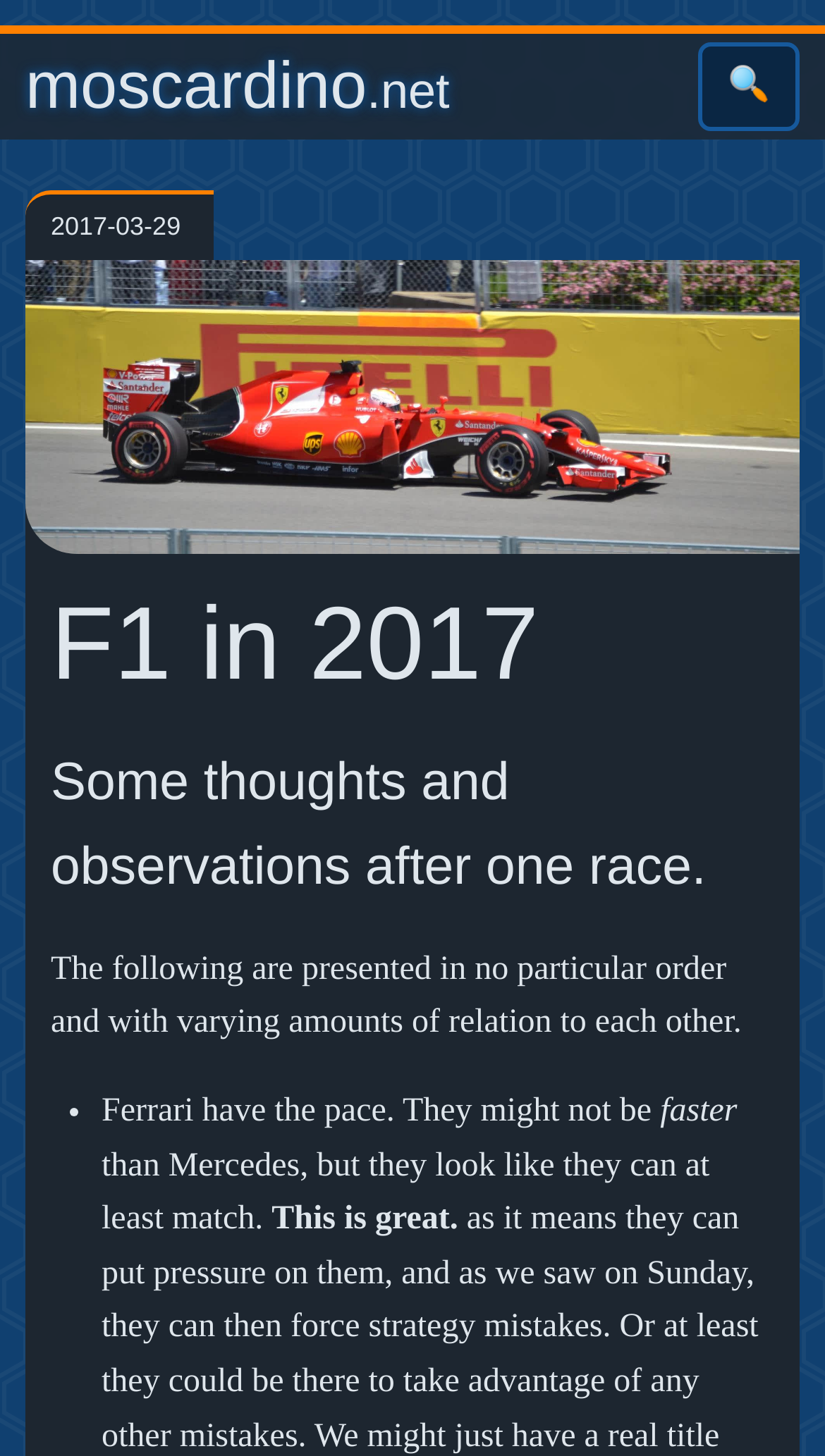Provide a short answer to the following question with just one word or phrase: What is the first word of the main content?

Some